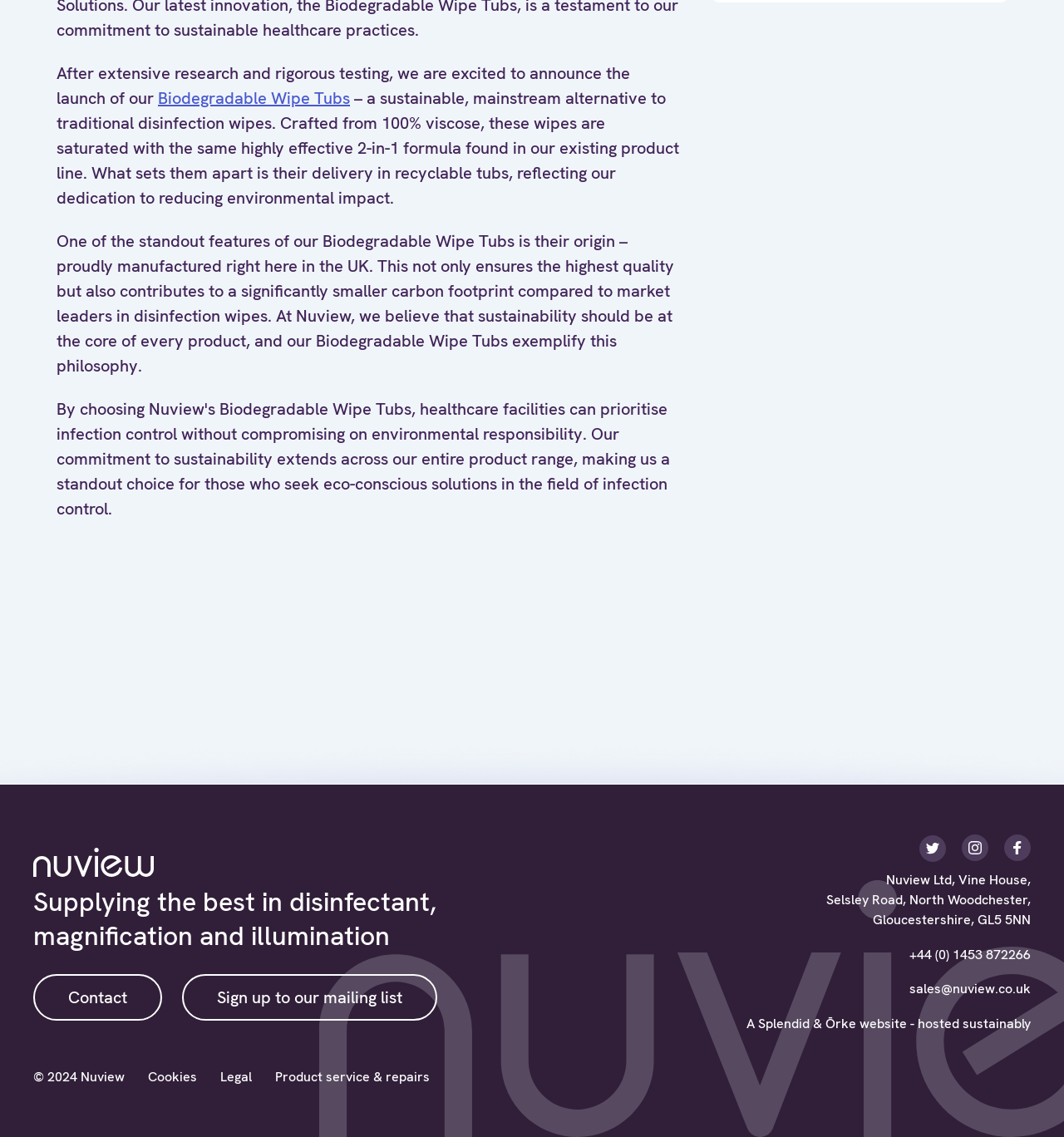Provide the bounding box coordinates of the HTML element this sentence describes: "Nuview Logo".

[0.031, 0.745, 0.491, 0.771]